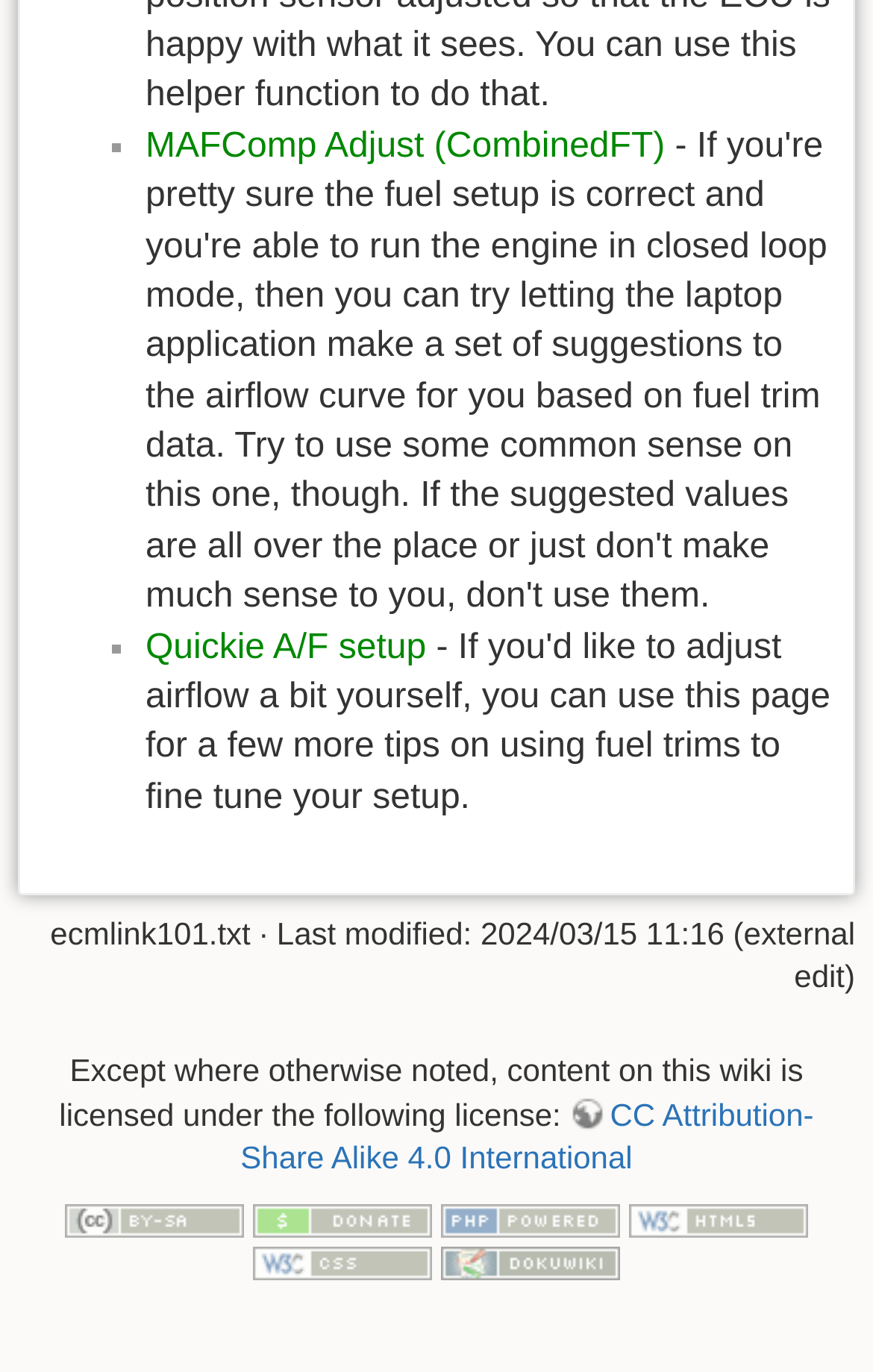Provide your answer in a single word or phrase: 
What is the text next to the '■' symbol?

MAFComp Adjust (CombinedFT)